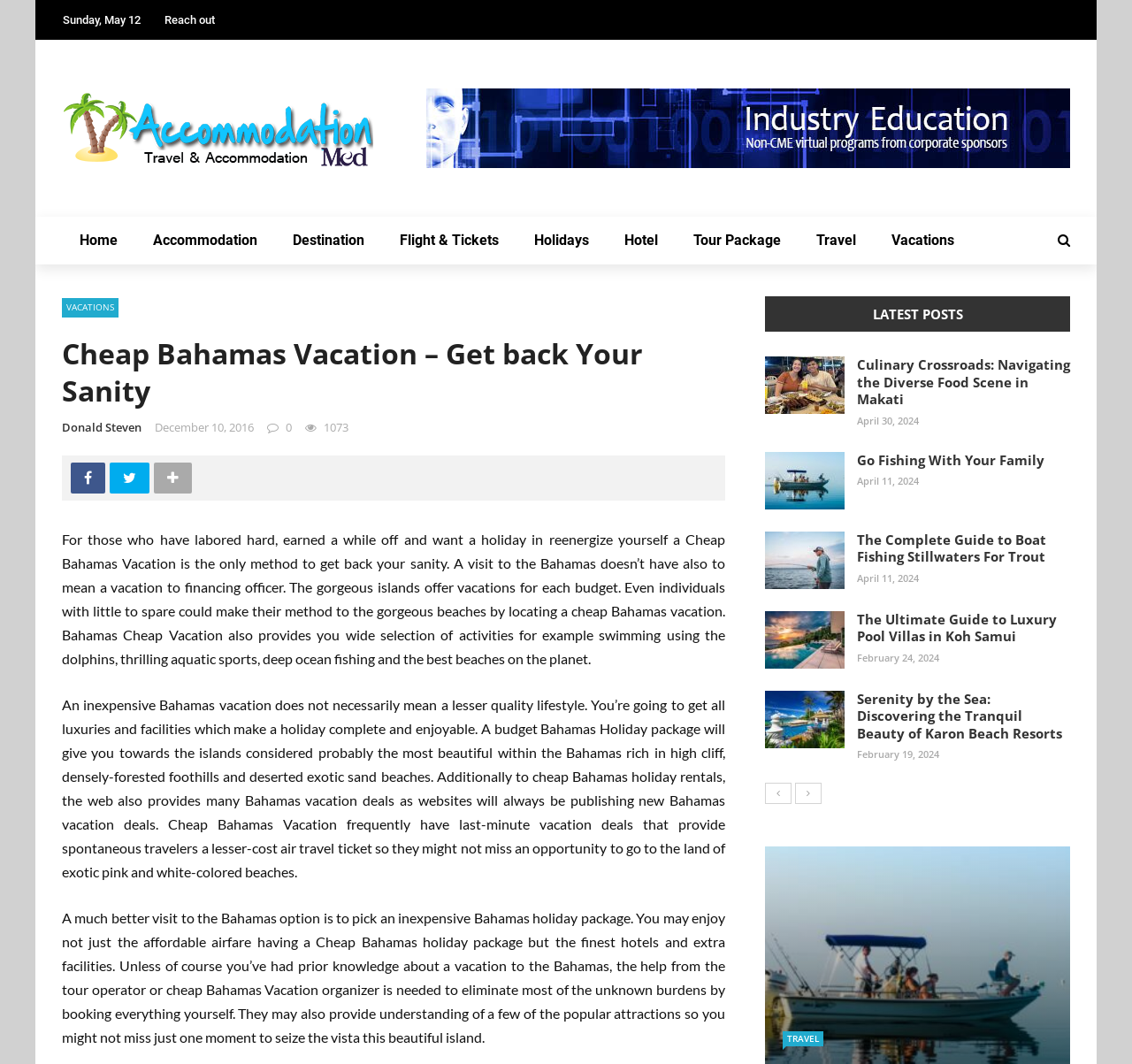Please determine the bounding box coordinates of the element to click on in order to accomplish the following task: "Click on the 'Home' link". Ensure the coordinates are four float numbers ranging from 0 to 1, i.e., [left, top, right, bottom].

[0.055, 0.204, 0.12, 0.249]